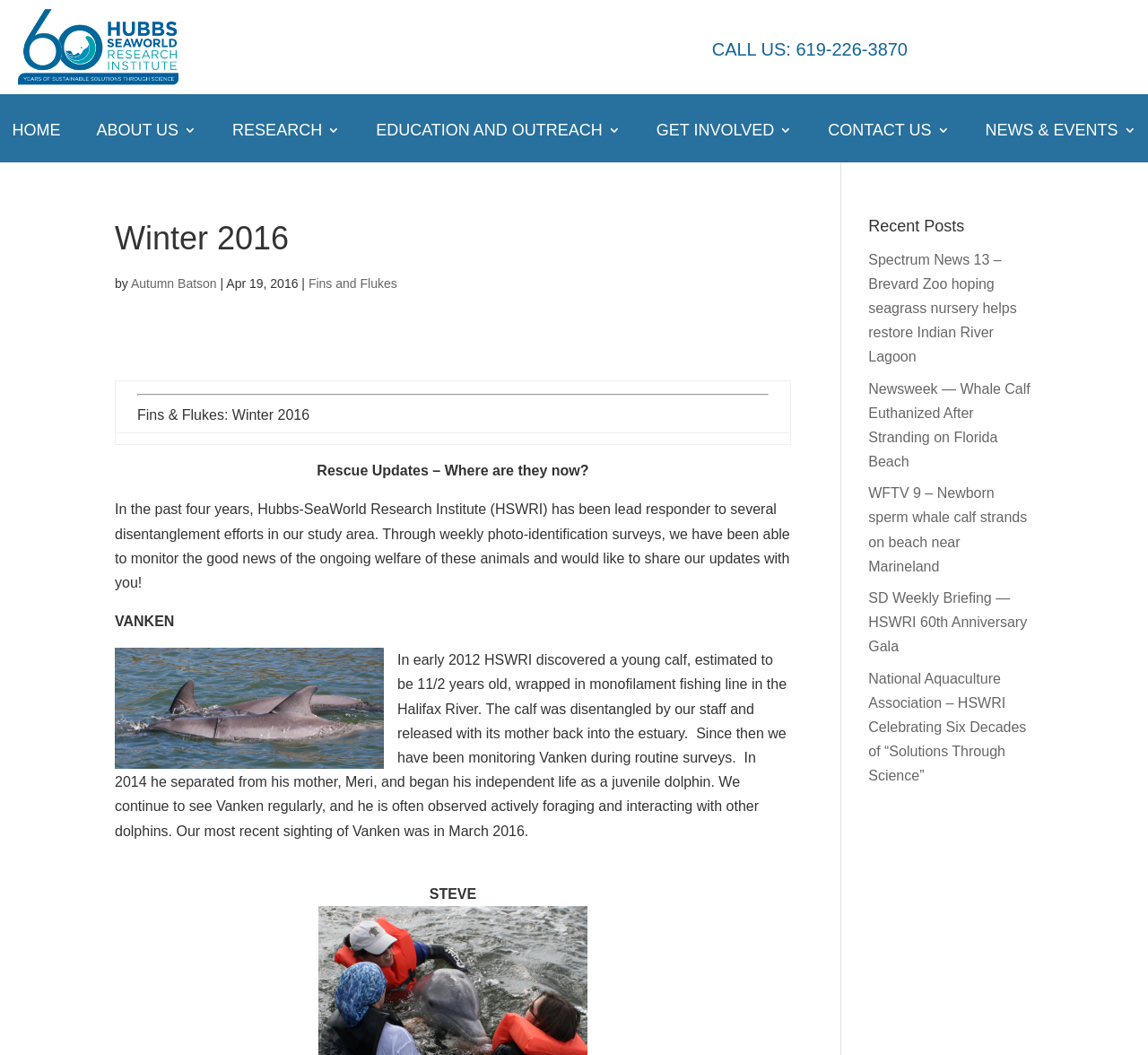What is the phone number to call?
Provide a detailed and well-explained answer to the question.

The phone number to call is located in the heading element 'CALL US: 619-226-3870' which is positioned at the top right corner of the webpage.